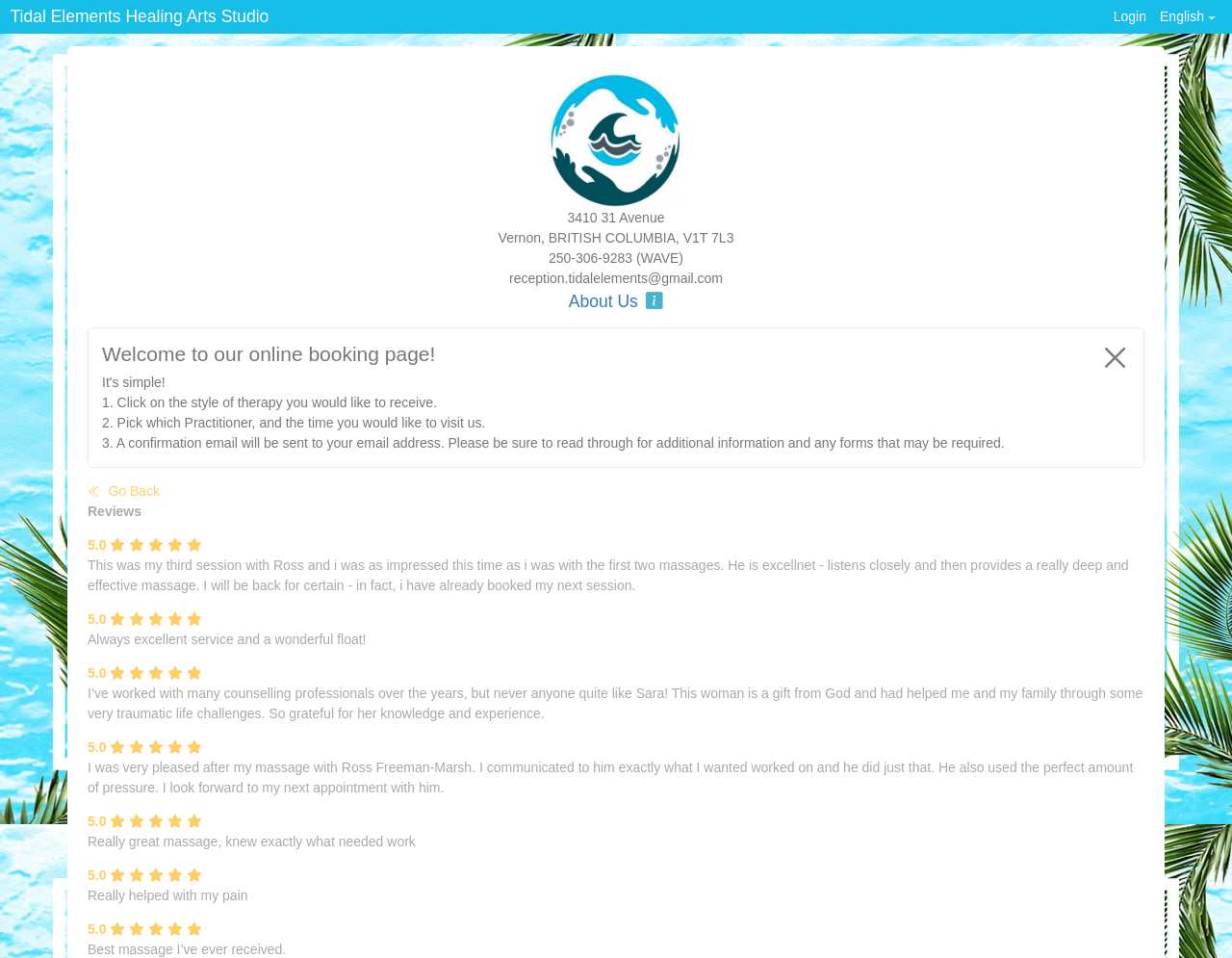What is the name of the studio?
Answer the question with a detailed and thorough explanation.

The name of the studio can be found in the StaticText element with the text 'Tidal Elements Healing Arts Studio' at the top of the webpage.